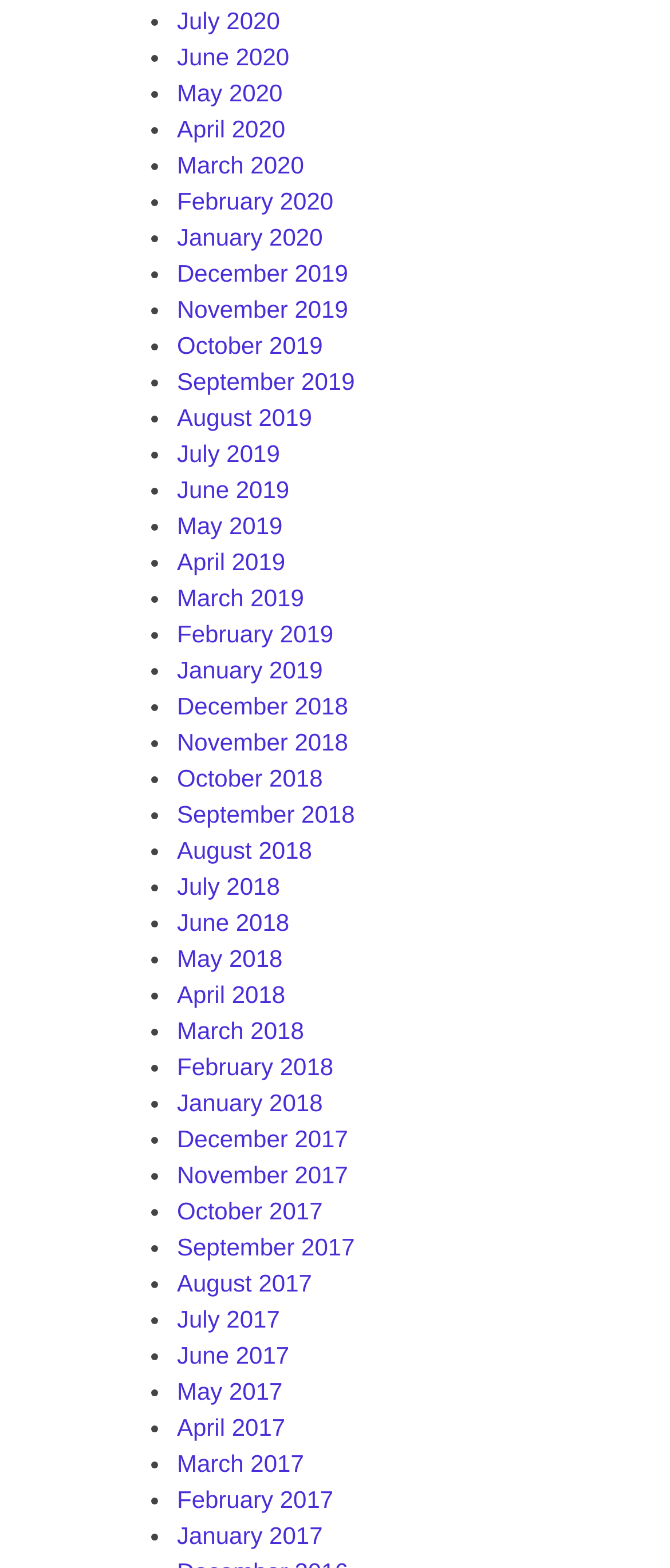Are the months listed in chronological order?
Based on the visual information, provide a detailed and comprehensive answer.

I examined the list of links and found that the months are listed in chronological order, from December 2017 to July 2020.